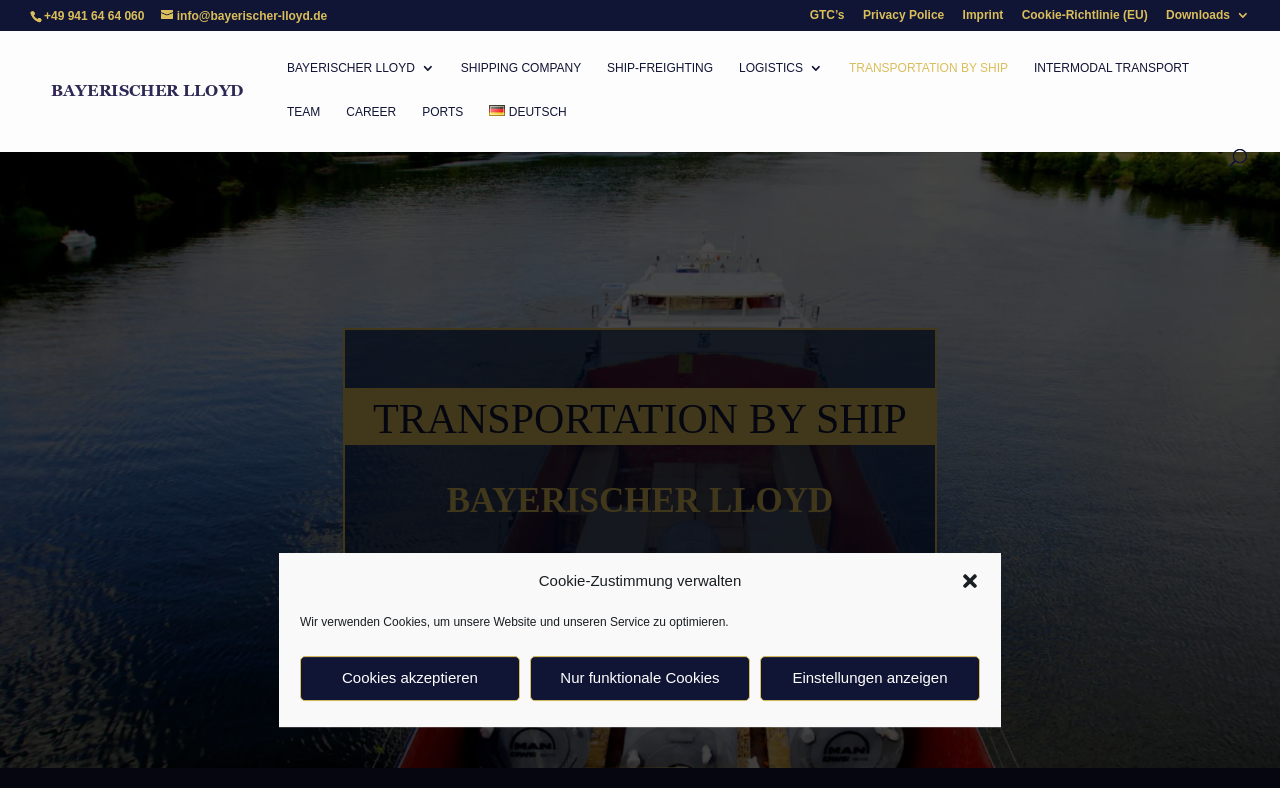How many navigation links are there in the top menu?
Provide a one-word or short-phrase answer based on the image.

8